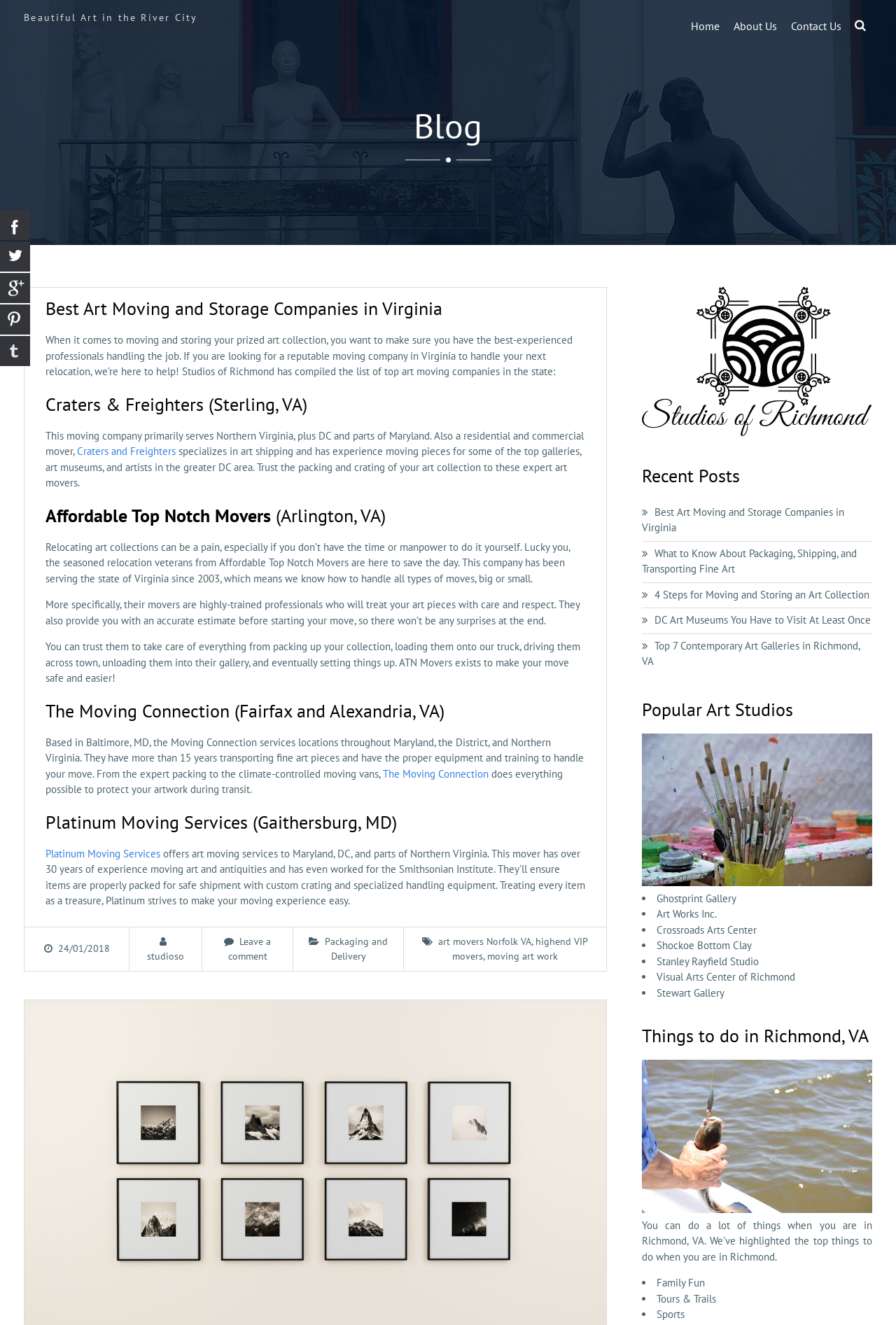Please identify the bounding box coordinates of the element's region that I should click in order to complete the following instruction: "Check the 'Recent Posts'". The bounding box coordinates consist of four float numbers between 0 and 1, i.e., [left, top, right, bottom].

[0.717, 0.349, 0.973, 0.369]